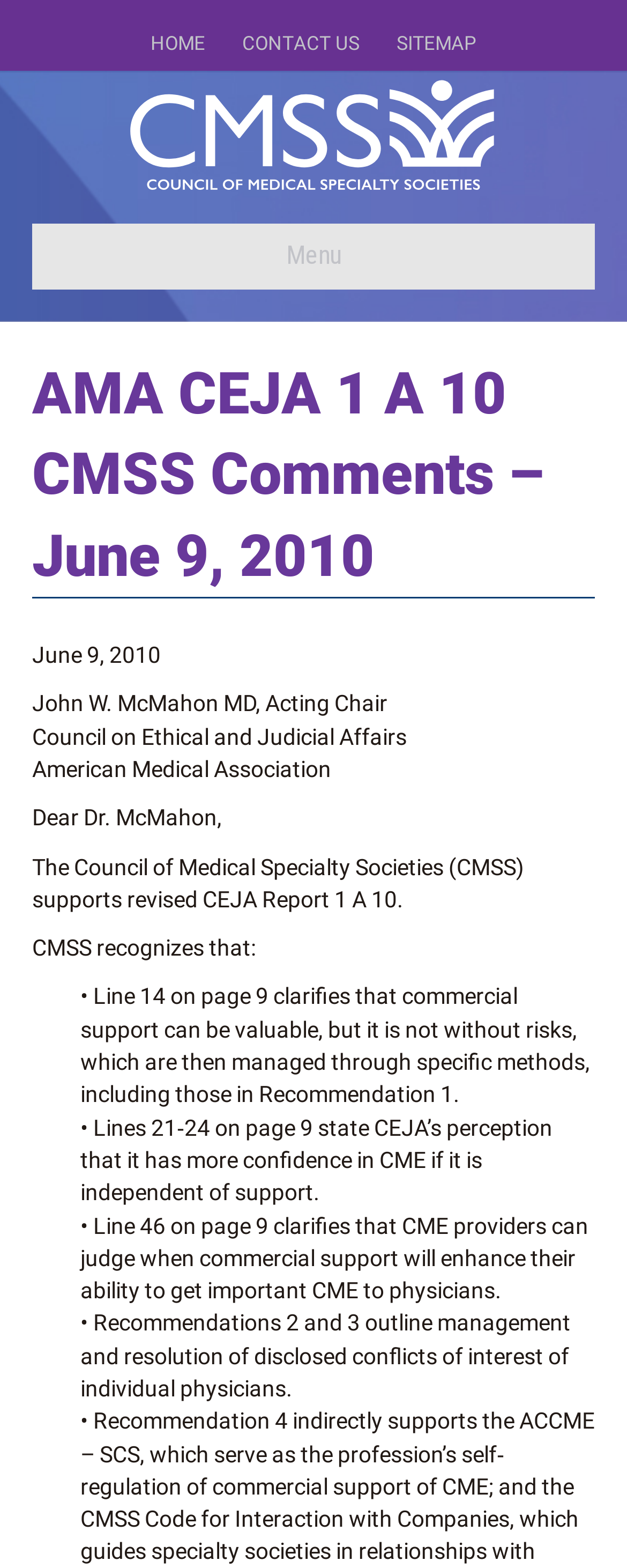Provide the bounding box coordinates for the specified HTML element described in this description: "HOME". The coordinates should be four float numbers ranging from 0 to 1, in the format [left, top, right, bottom].

[0.214, 0.015, 0.353, 0.04]